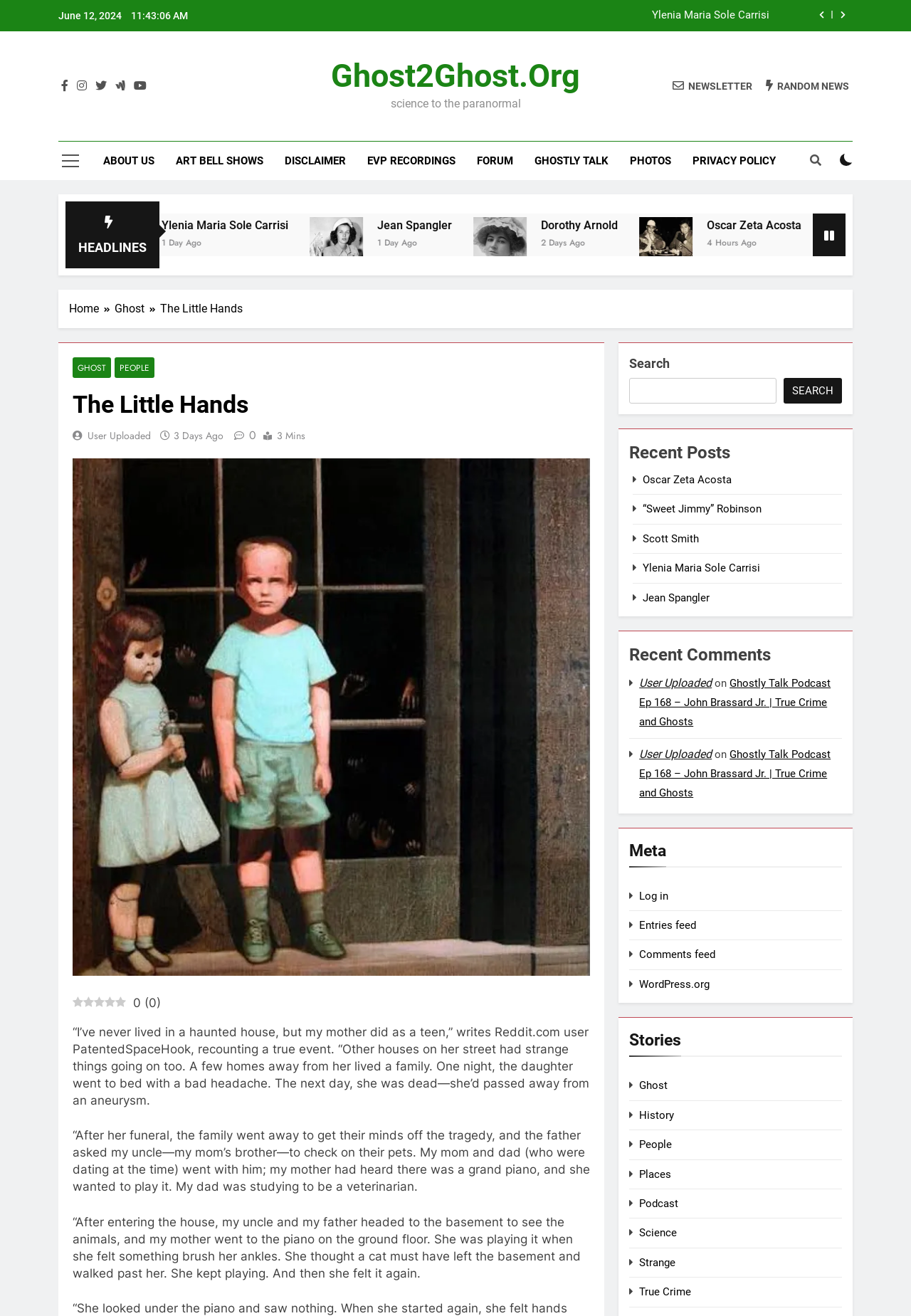Please study the image and answer the question comprehensively:
What is the date of the current webpage?

The date can be found at the top of the webpage, where it is displayed as 'June 12, 2024'.